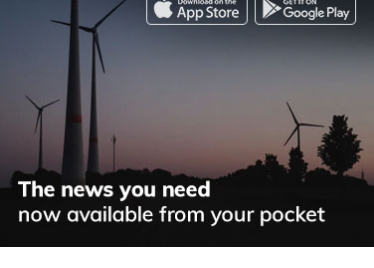What is the message conveyed by the combination of imagery and text?
Look at the image and answer with only one word or phrase.

Innovation and immediacy